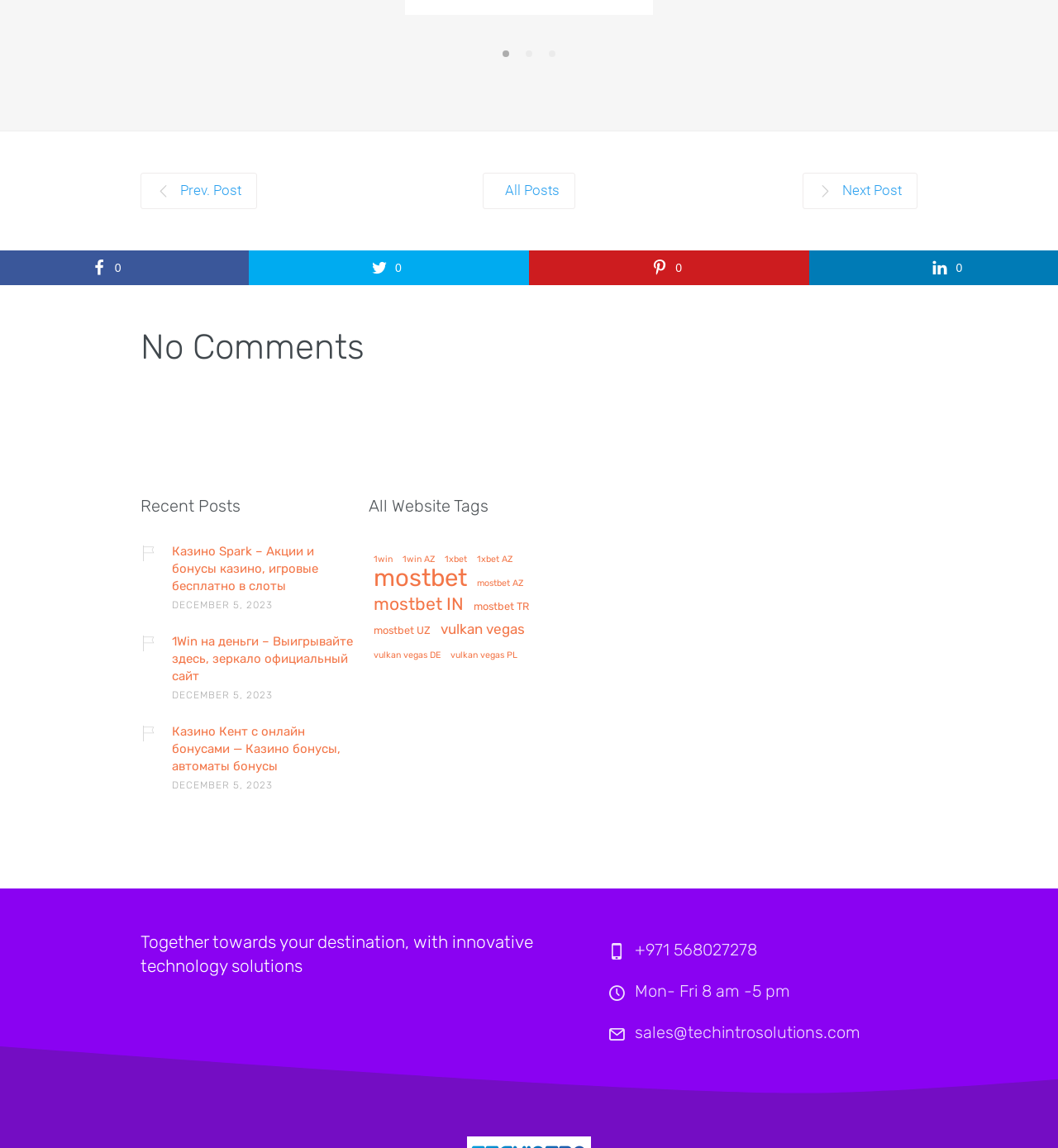What is the working hour of the company?
Based on the image, respond with a single word or phrase.

Mon- Fri 8 am -5 pm